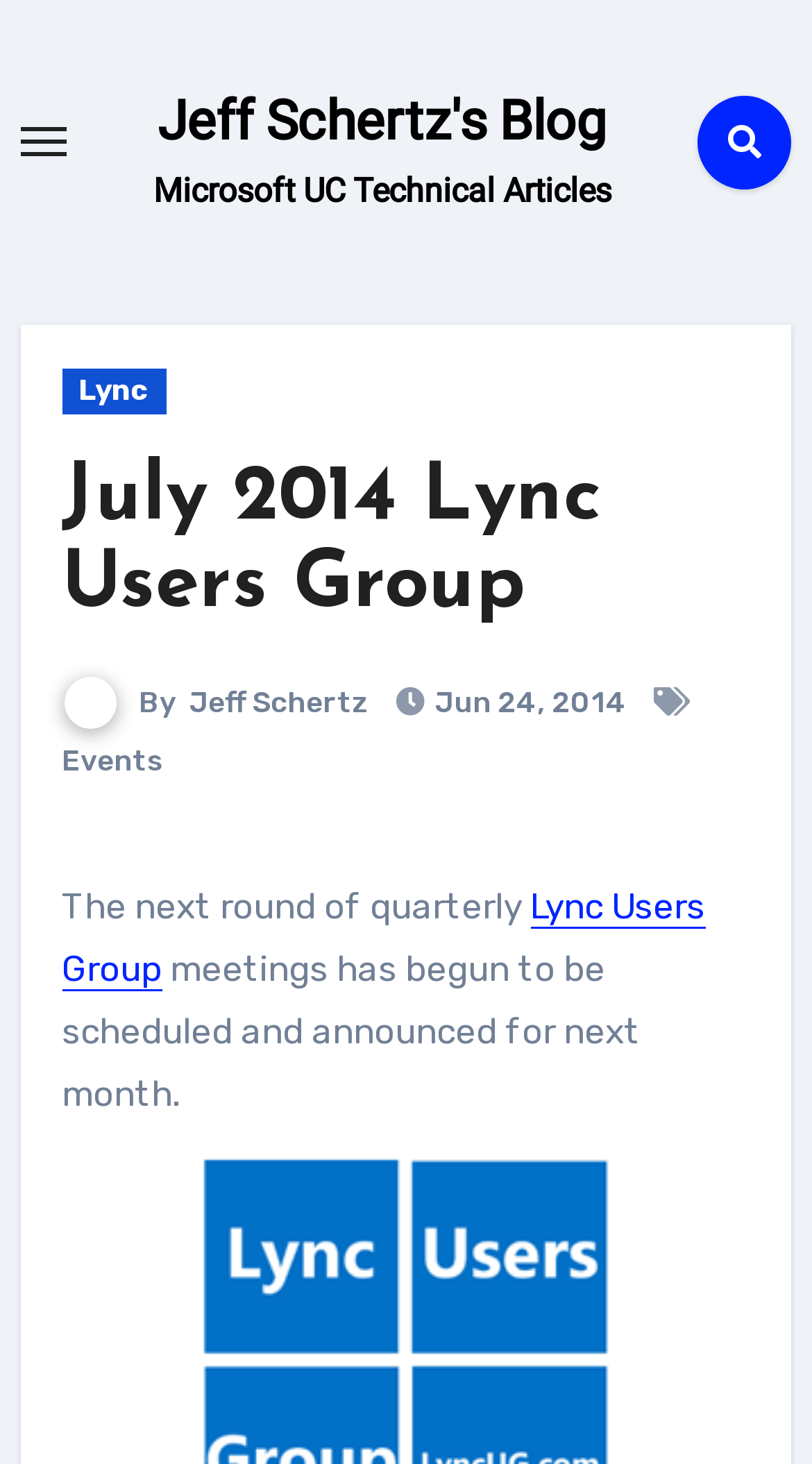Please determine the bounding box coordinates of the area that needs to be clicked to complete this task: 'Visit Jeff Schertz's Blog'. The coordinates must be four float numbers between 0 and 1, formatted as [left, top, right, bottom].

[0.194, 0.061, 0.747, 0.104]